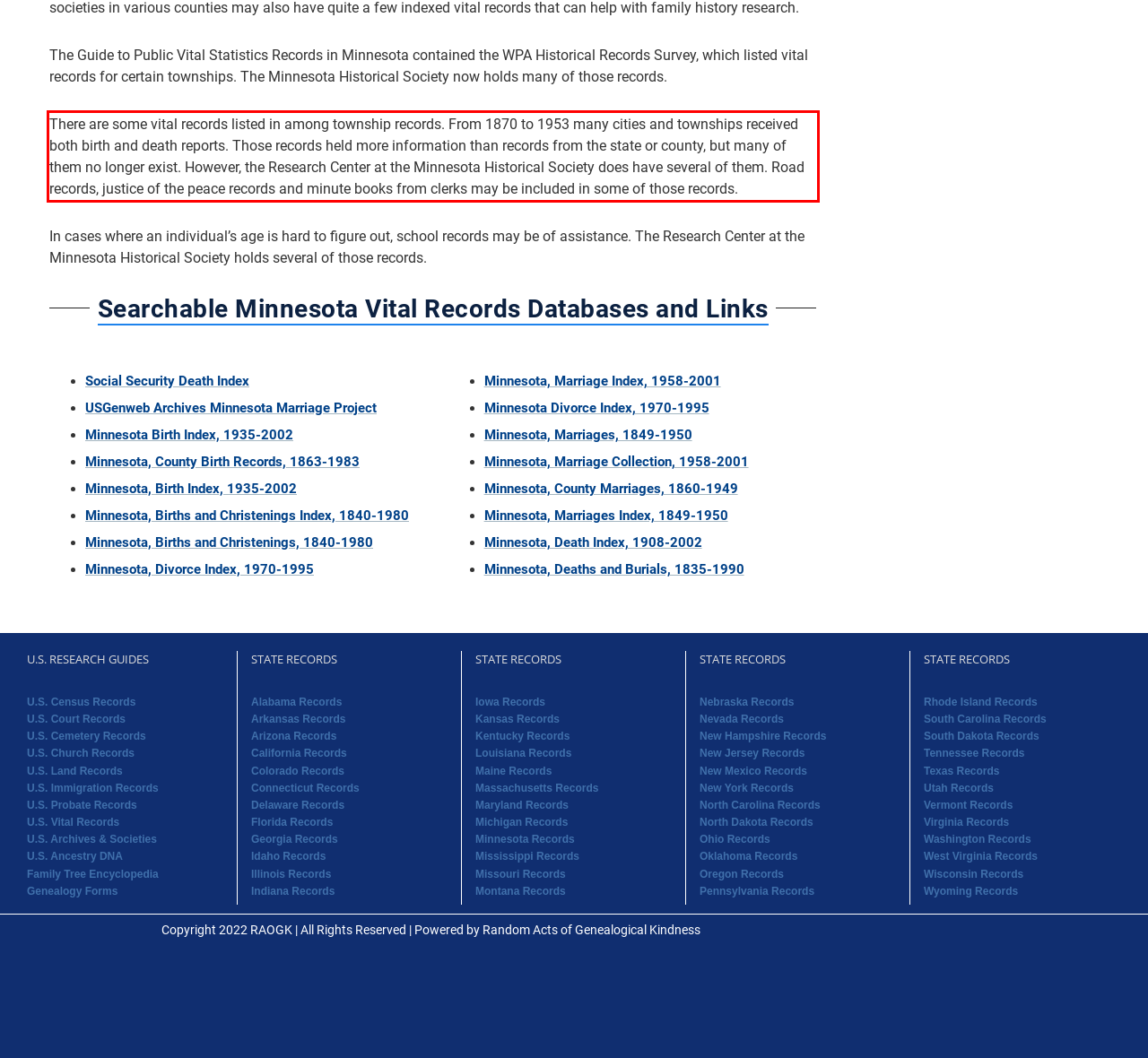Please look at the screenshot provided and find the red bounding box. Extract the text content contained within this bounding box.

There are some vital records listed in among township records. From 1870 to 1953 many cities and townships received both birth and death reports. Those records held more information than records from the state or county, but many of them no longer exist. However, the Research Center at the Minnesota Historical Society does have several of them. Road records, justice of the peace records and minute books from clerks may be included in some of those records.